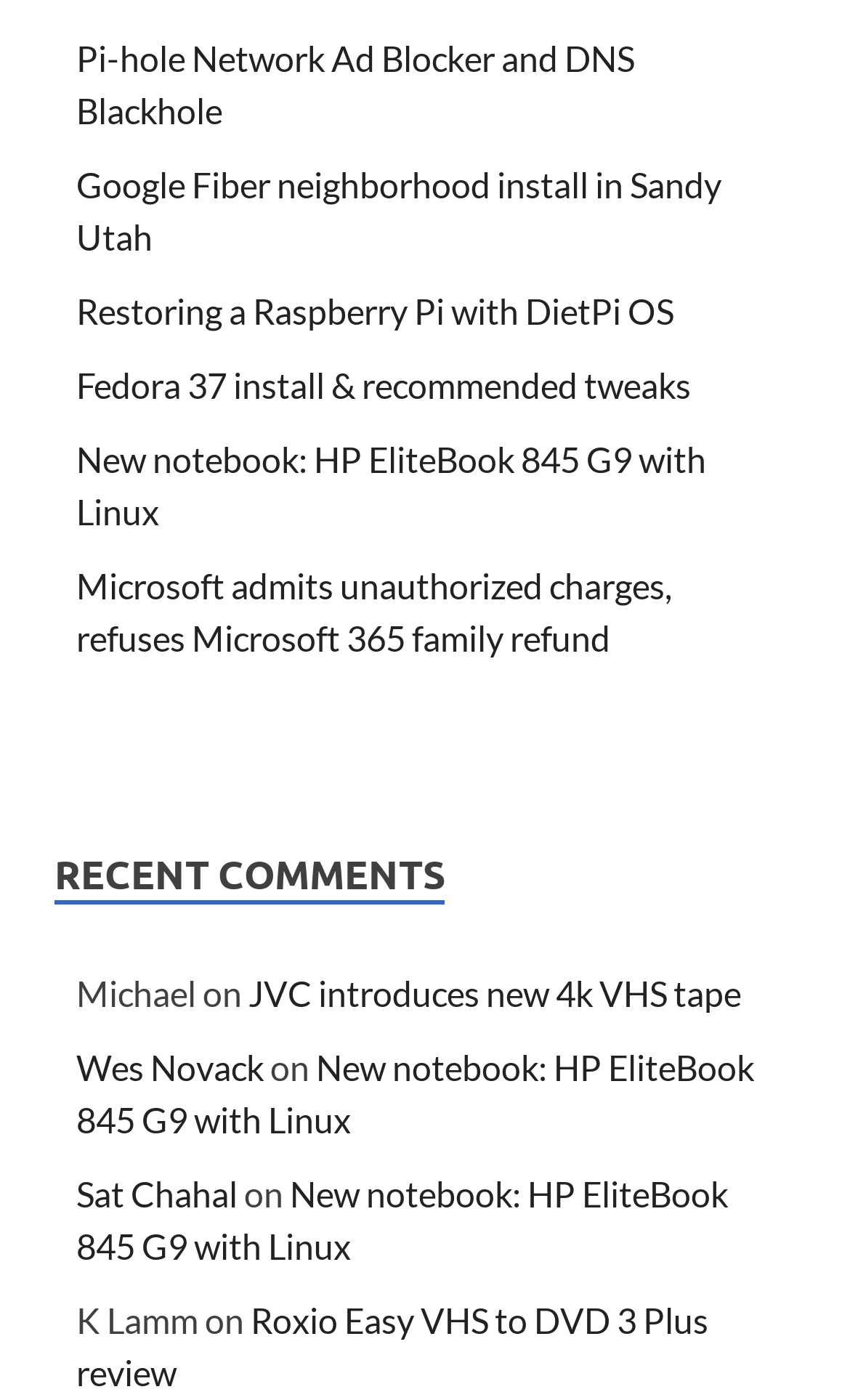Predict the bounding box coordinates of the area that should be clicked to accomplish the following instruction: "Click on the 'logged in' link". The bounding box coordinates should consist of four float numbers between 0 and 1, i.e., [left, top, right, bottom].

None